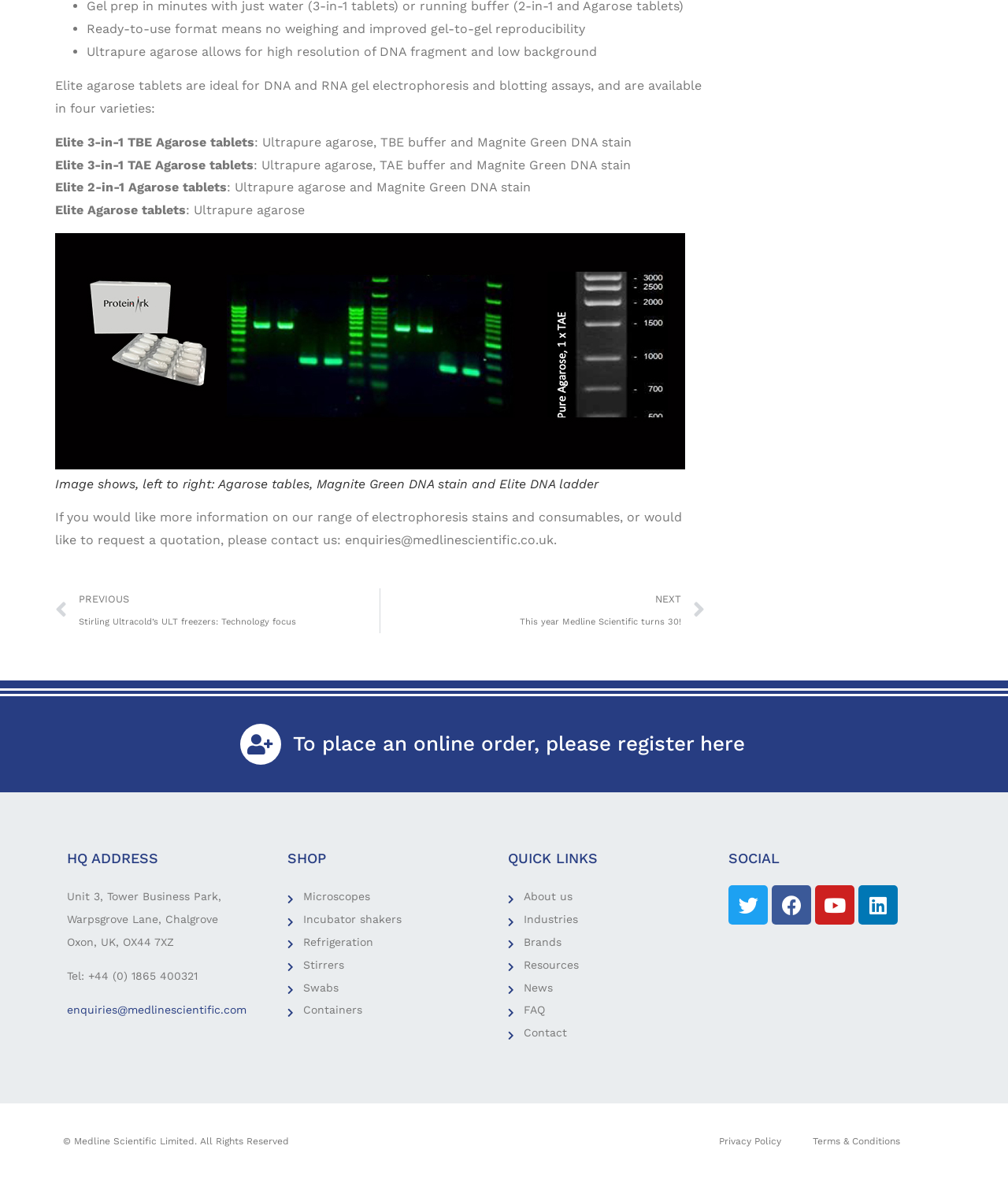Give a concise answer of one word or phrase to the question: 
What is the purpose of Elite agarose tablets?

DNA and RNA gel electrophoresis and blotting assays